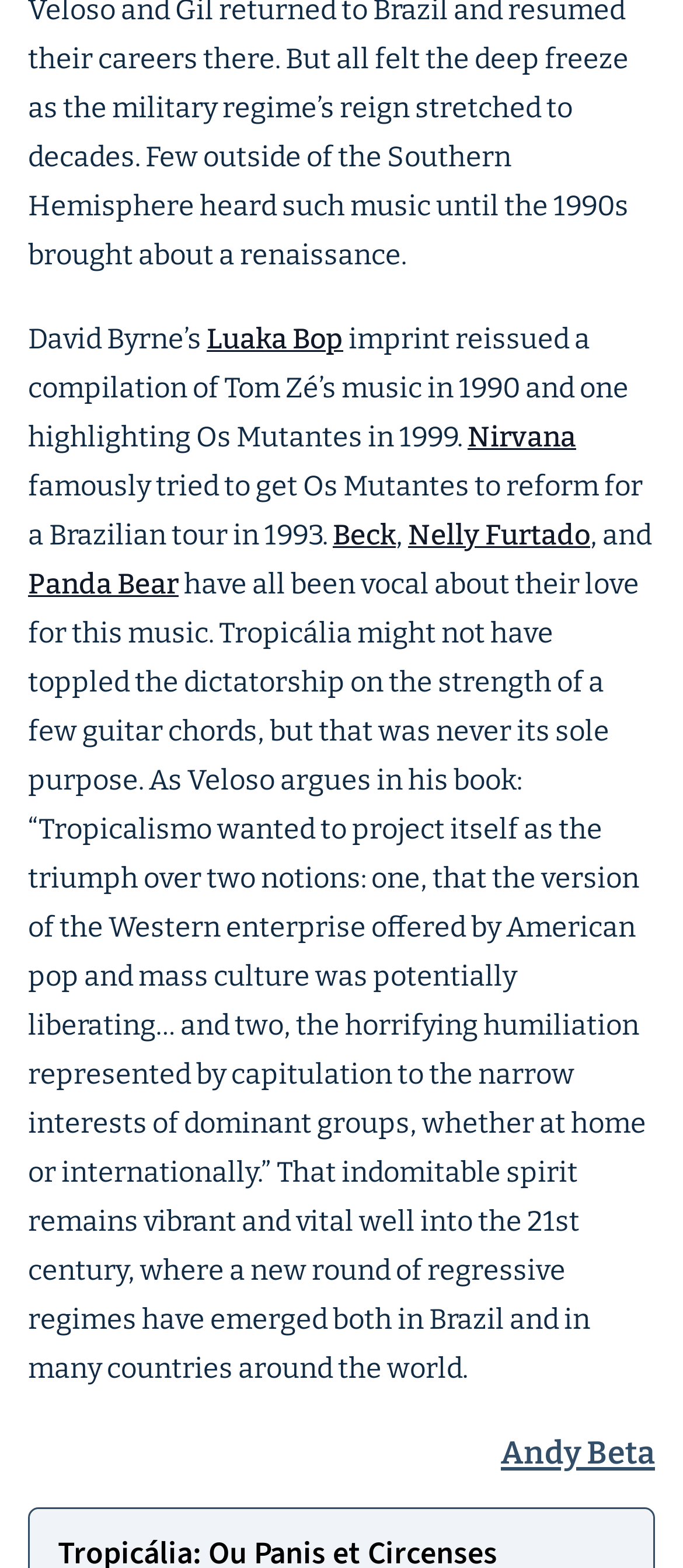Who wrote the book about Tropicália?
Can you give a detailed and elaborate answer to the question?

The text mentions that 'Veloso argues in his book...' This implies that Veloso is the author of the book being referred to.